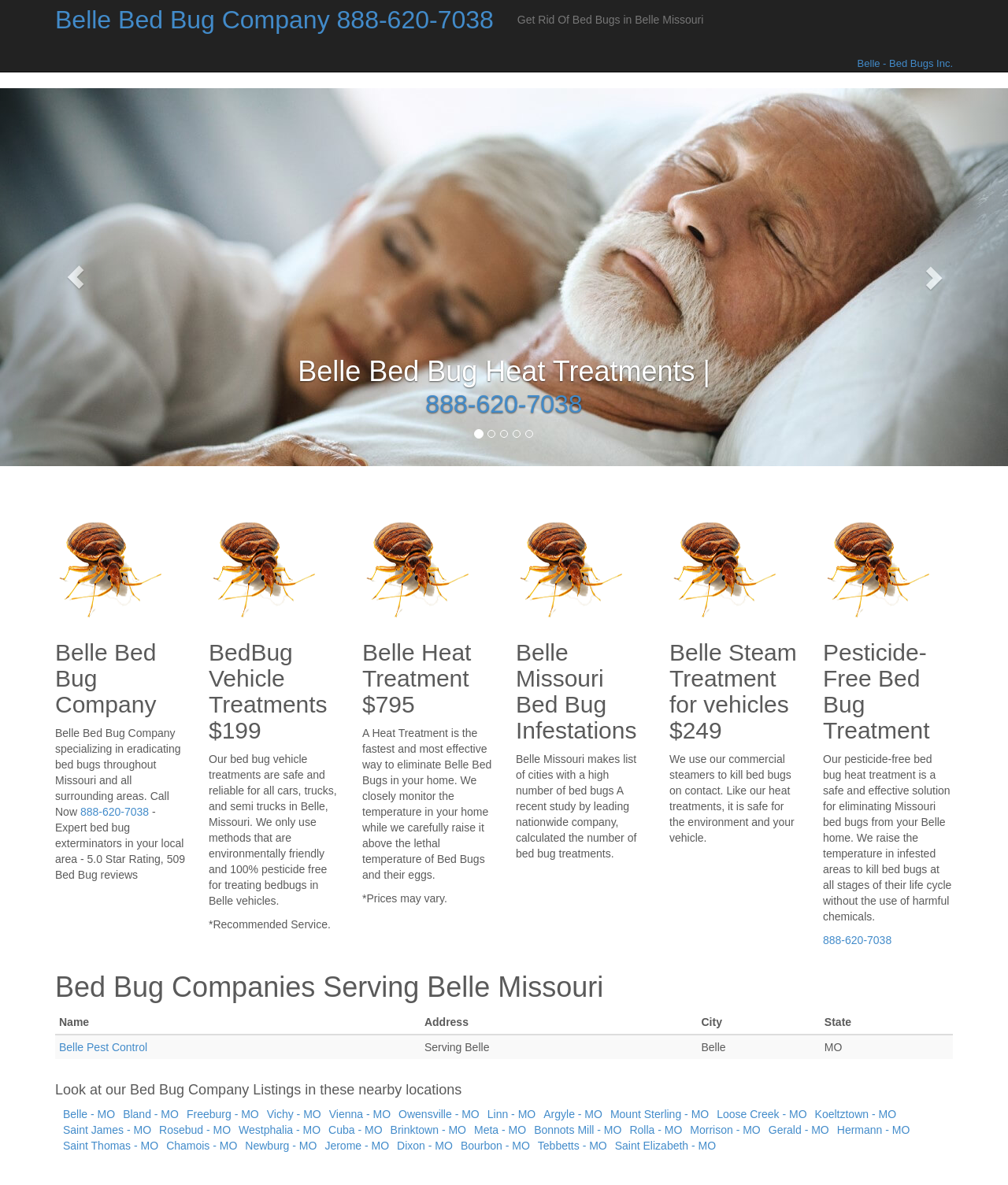Please determine the primary heading and provide its text.

Belle Bed Bug Heat Treatments |
888-620-7038